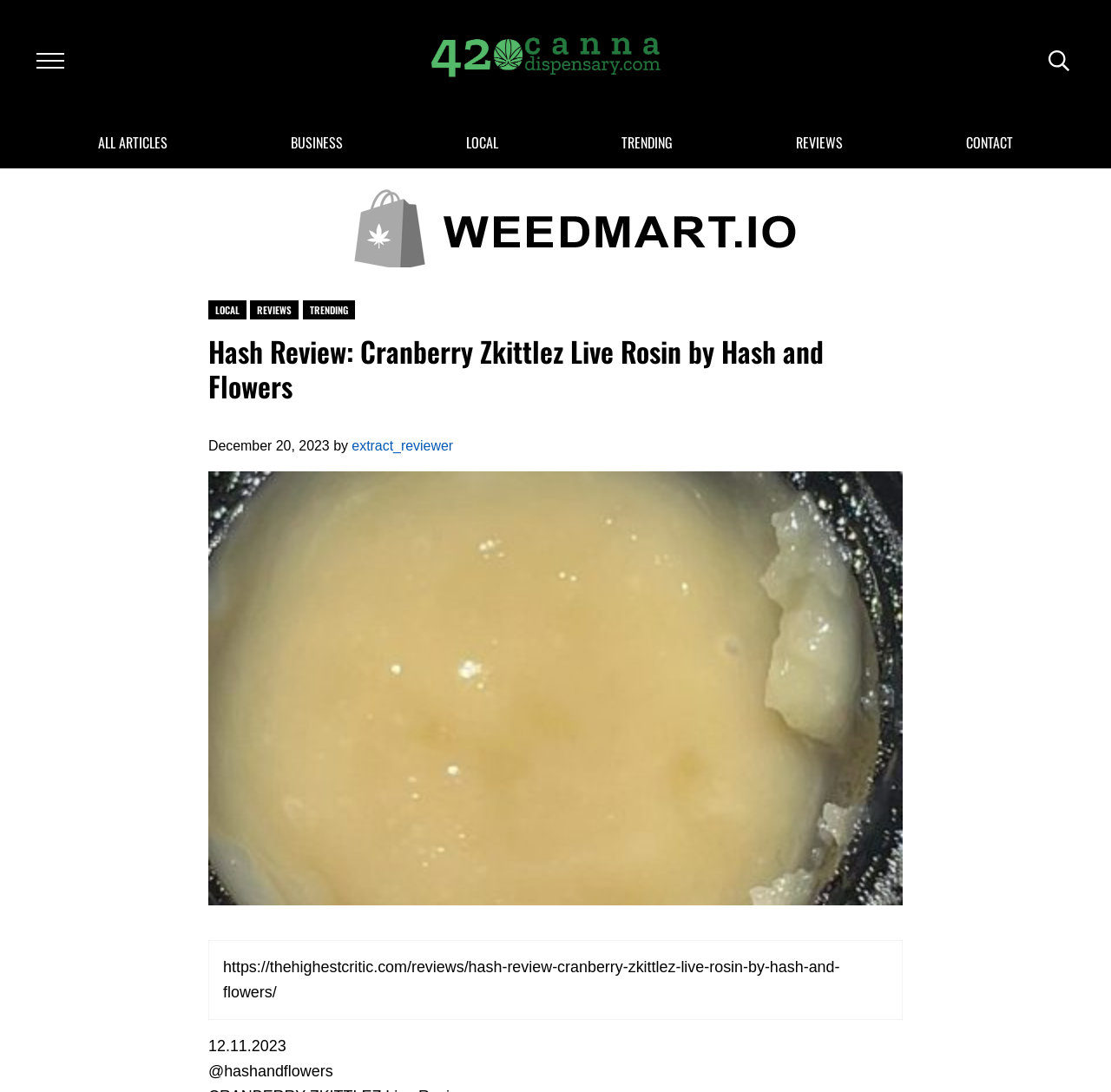Could you highlight the region that needs to be clicked to execute the instruction: "Visit the website of 'extract_reviewer'"?

[0.317, 0.401, 0.408, 0.415]